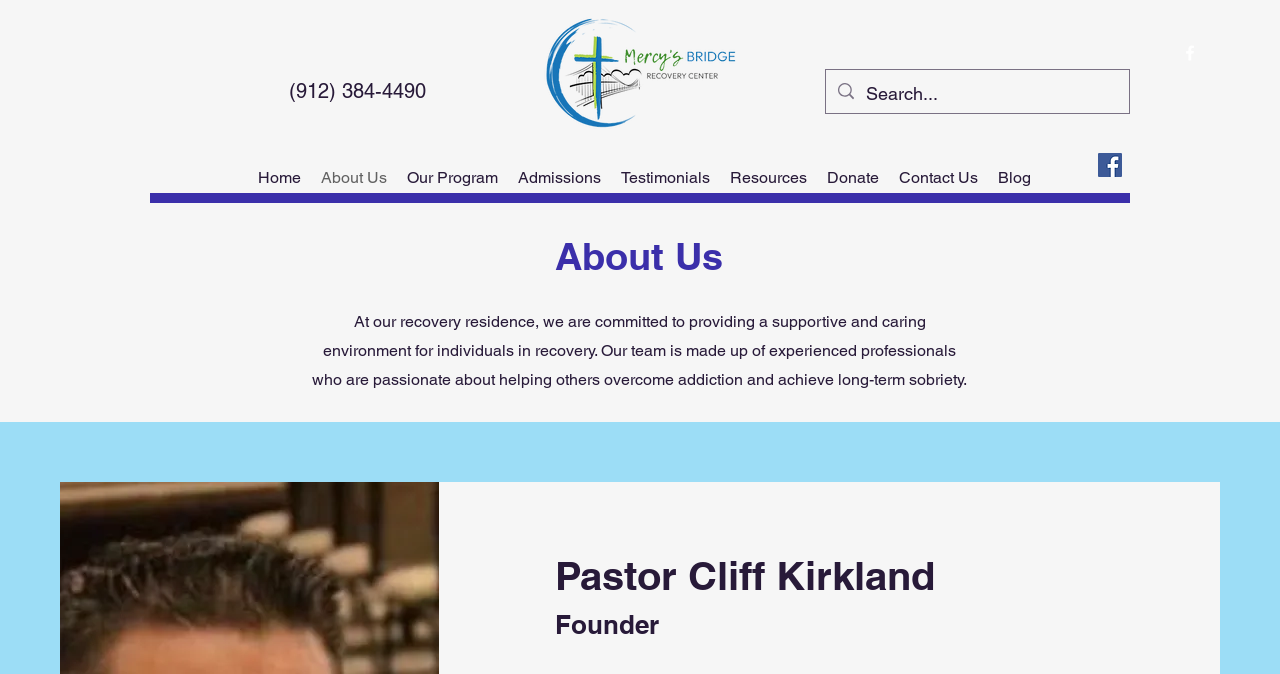What is the name of the recovery residence?
Kindly give a detailed and elaborate answer to the question.

I inferred this answer by looking at the logo image with the text 'mercys bridge transparant logo.png' and the overall context of the webpage, which suggests that it is about a recovery residence.